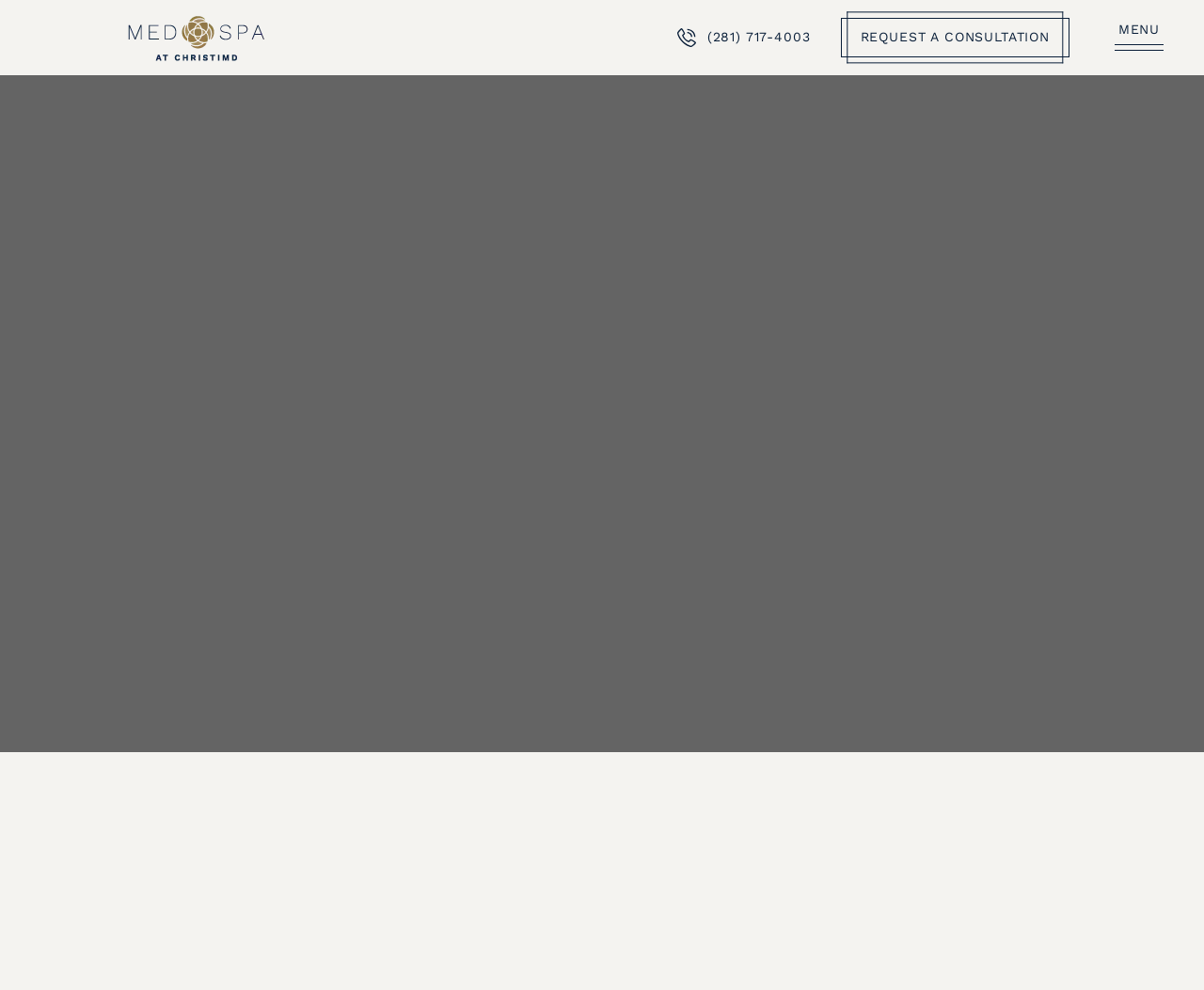How many headings are there on the webpage?
Using the visual information, respond with a single word or phrase.

2